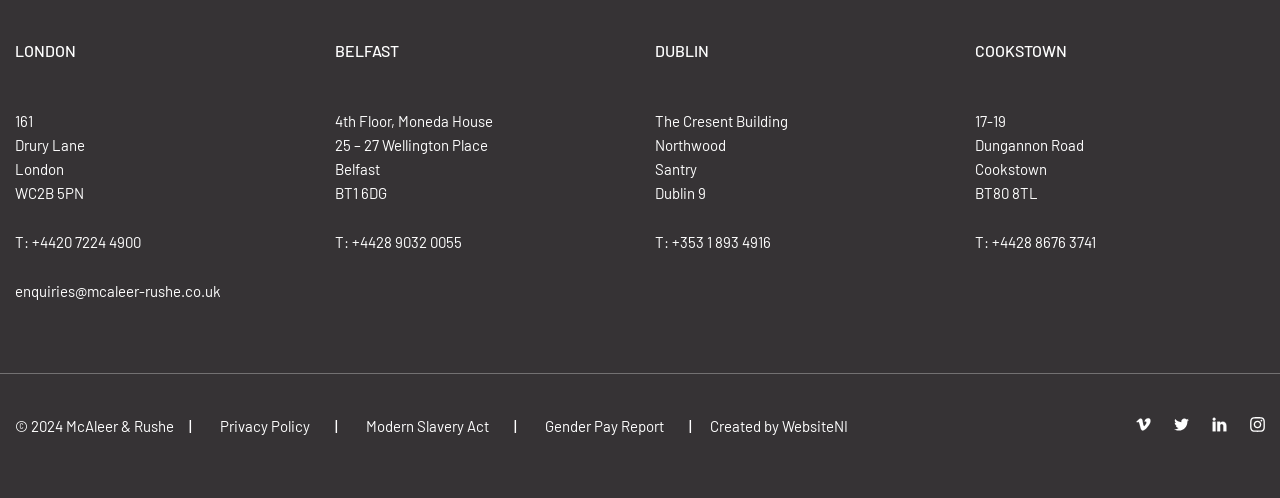Please determine the bounding box coordinates of the element to click on in order to accomplish the following task: "Email the enquiries". Ensure the coordinates are four float numbers ranging from 0 to 1, i.e., [left, top, right, bottom].

[0.012, 0.566, 0.173, 0.602]